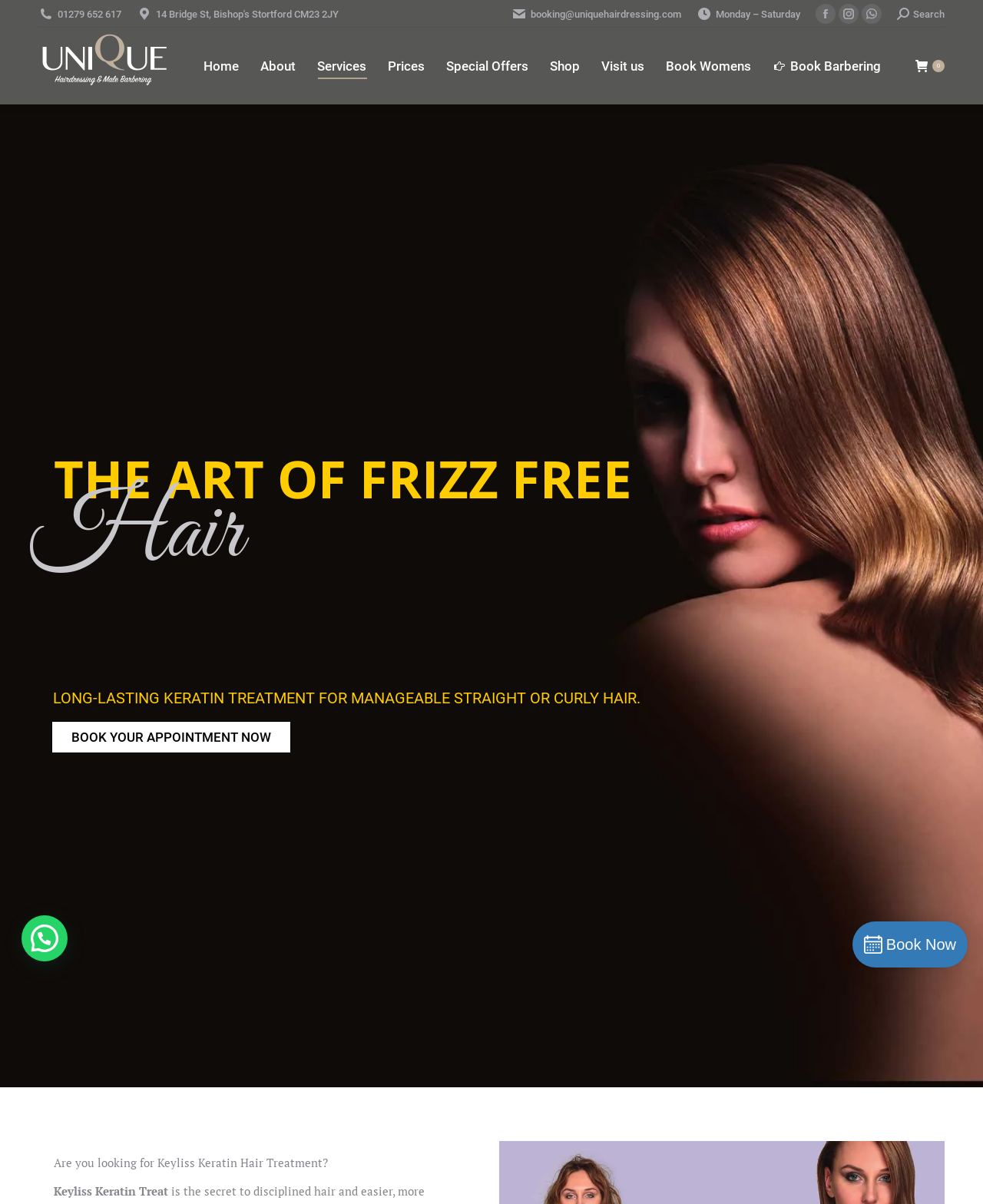Determine the bounding box for the described UI element: "Book Now Book".

[0.867, 0.765, 0.984, 0.804]